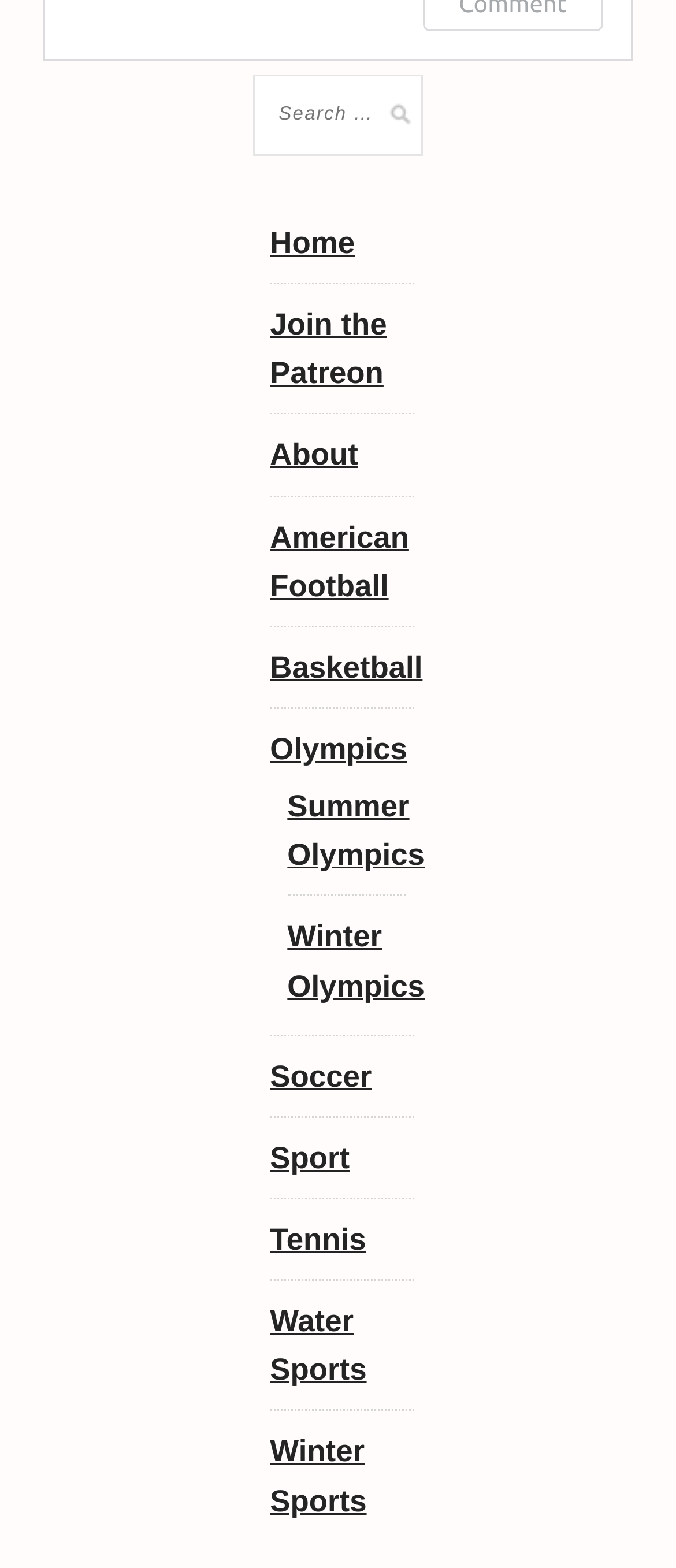Give a concise answer using only one word or phrase for this question:
What is the purpose of the search box?

To search for sports